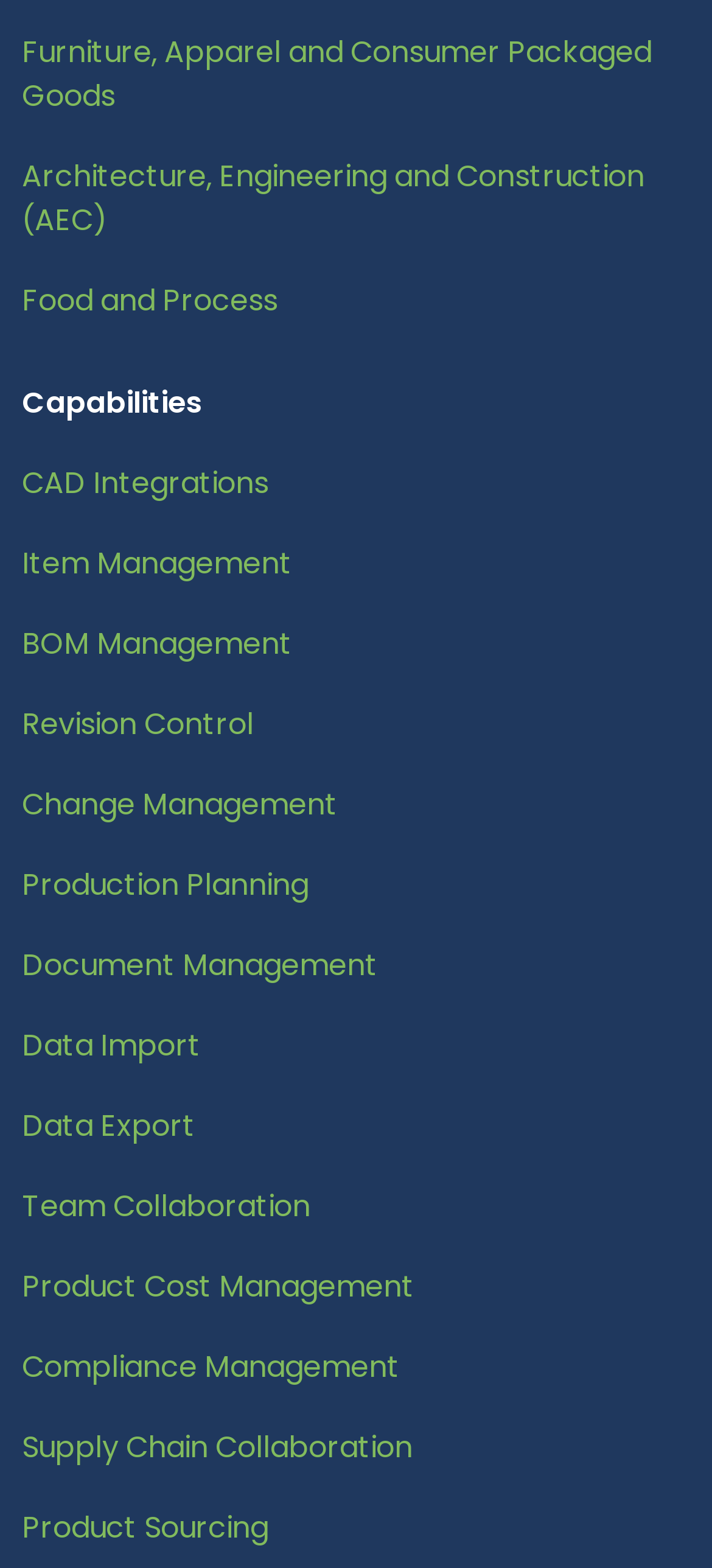Identify the bounding box coordinates of the section to be clicked to complete the task described by the following instruction: "Check Supply Chain Collaboration". The coordinates should be four float numbers between 0 and 1, formatted as [left, top, right, bottom].

[0.031, 0.909, 0.579, 0.936]